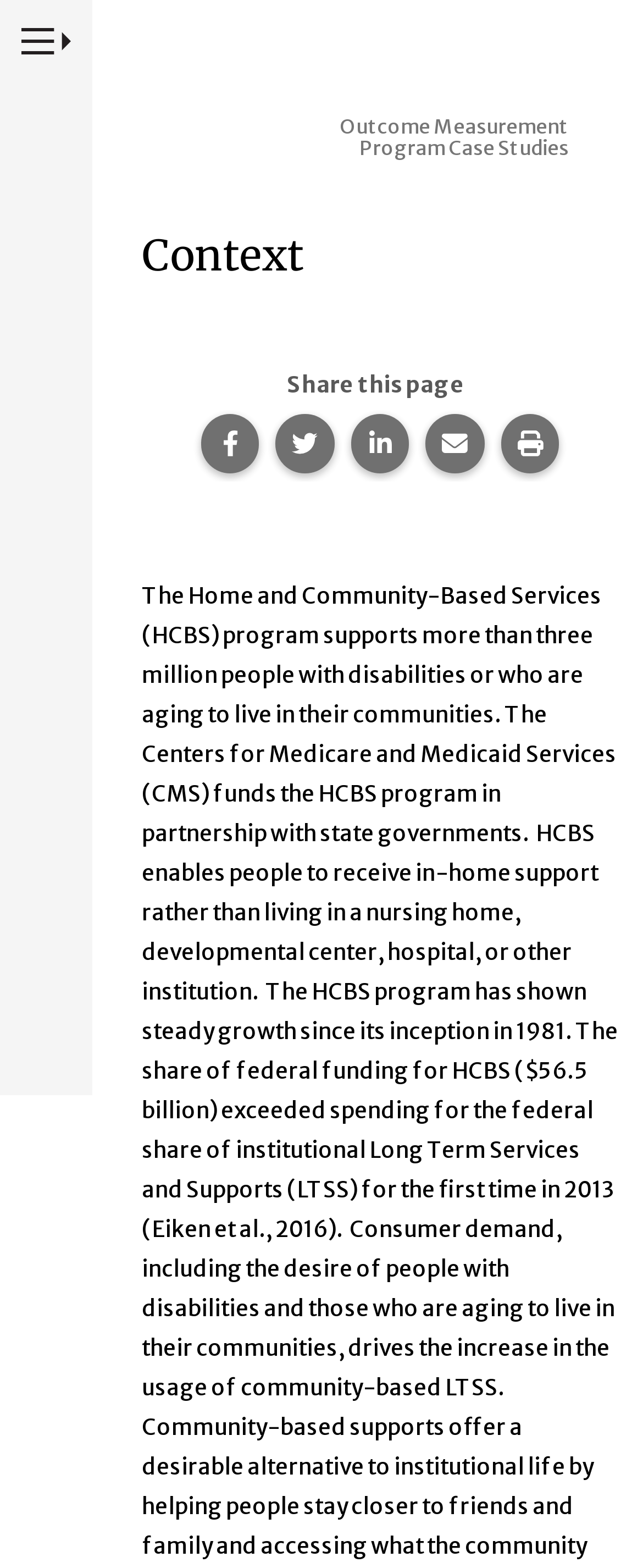What is the last button on the top navigation bar?
Give a one-word or short-phrase answer derived from the screenshot.

Print this page.